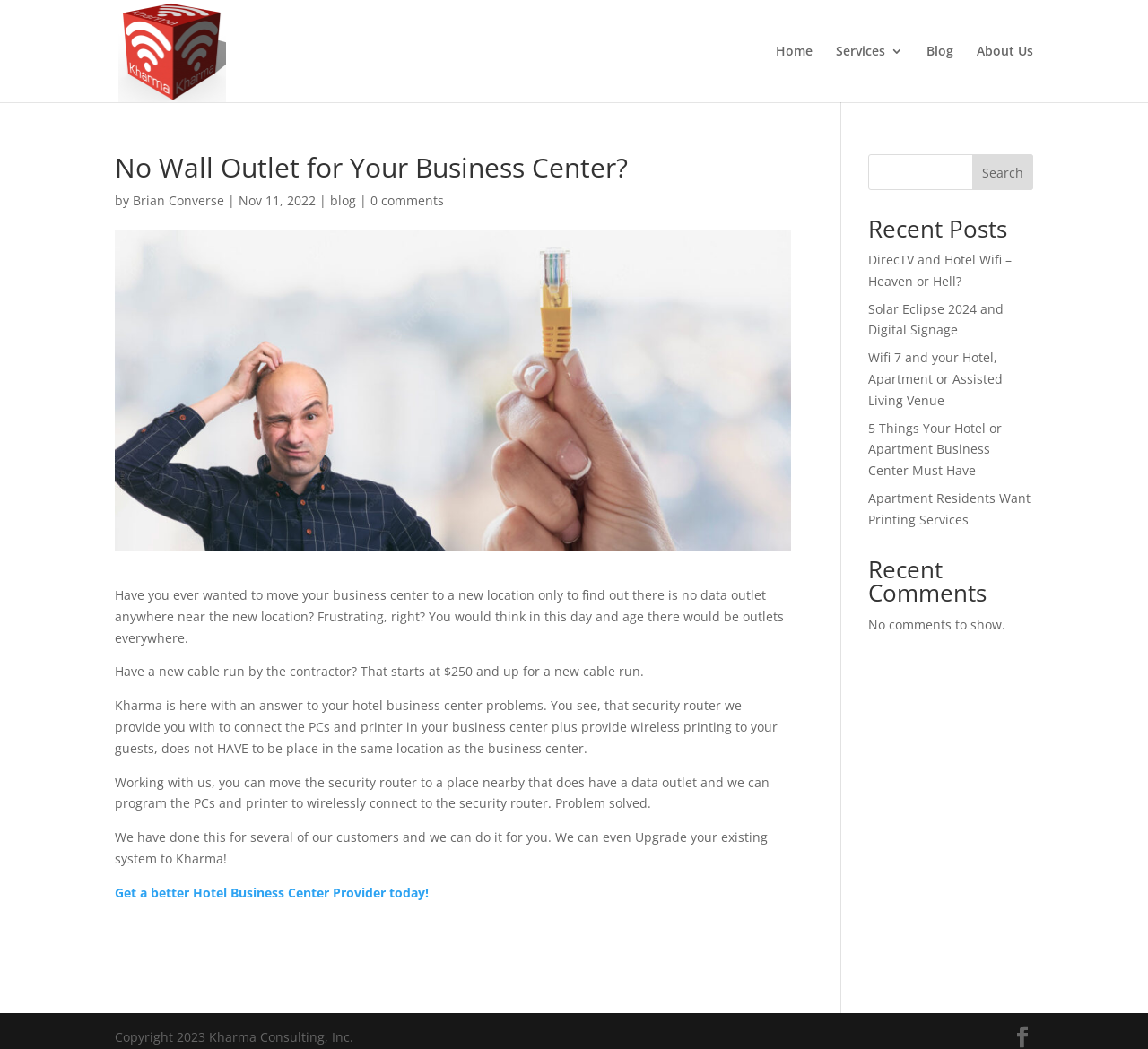Generate the text content of the main heading of the webpage.

No Wall Outlet for Your Business Center?